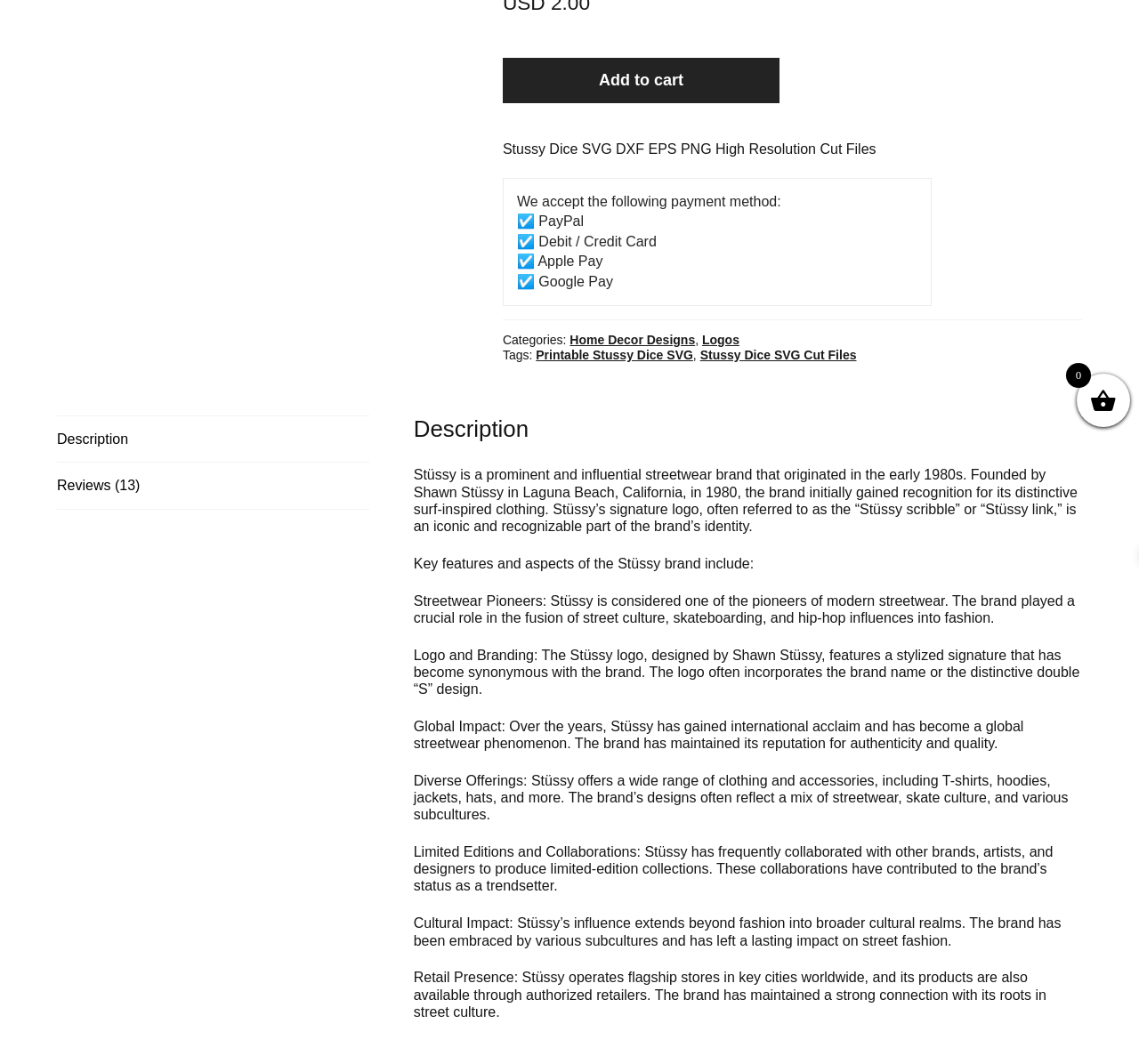Using the element description: "Home Decor Designs", determine the bounding box coordinates for the specified UI element. The coordinates should be four float numbers between 0 and 1, [left, top, right, bottom].

[0.5, 0.313, 0.61, 0.326]